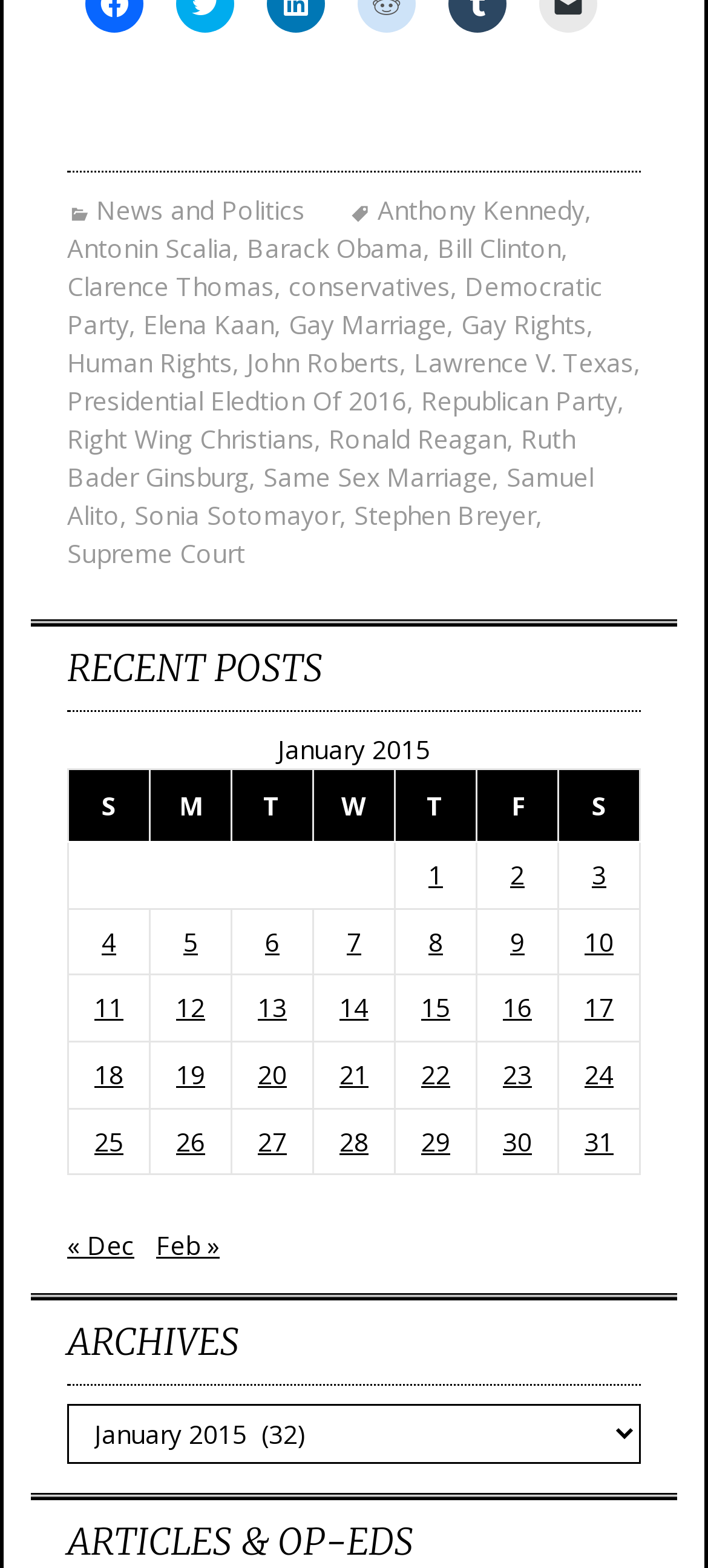Given the element description: "Presidential Eledtion Of 2016", predict the bounding box coordinates of this UI element. The coordinates must be four float numbers between 0 and 1, given as [left, top, right, bottom].

[0.095, 0.244, 0.574, 0.266]